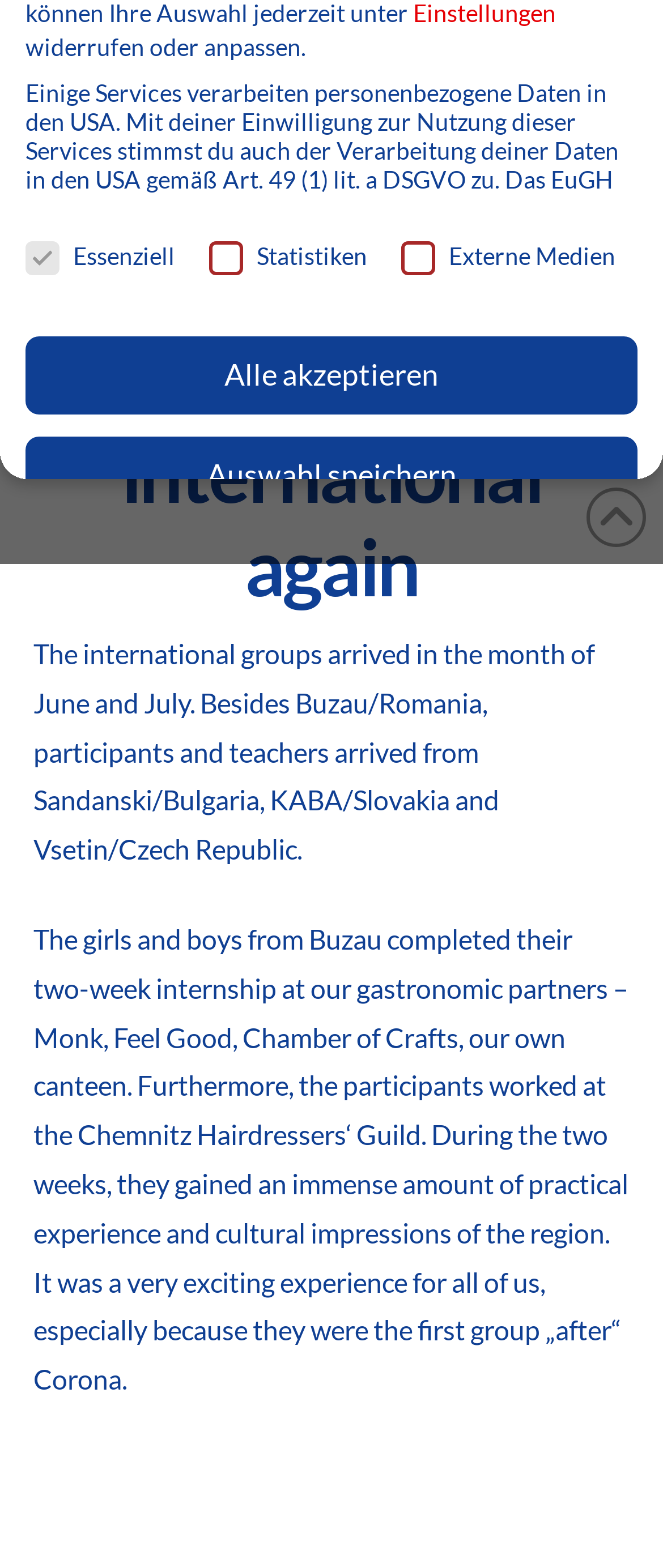Provide the bounding box coordinates for the UI element that is described by this text: "Customer services charter". The coordinates should be in the form of four float numbers between 0 and 1: [left, top, right, bottom].

None